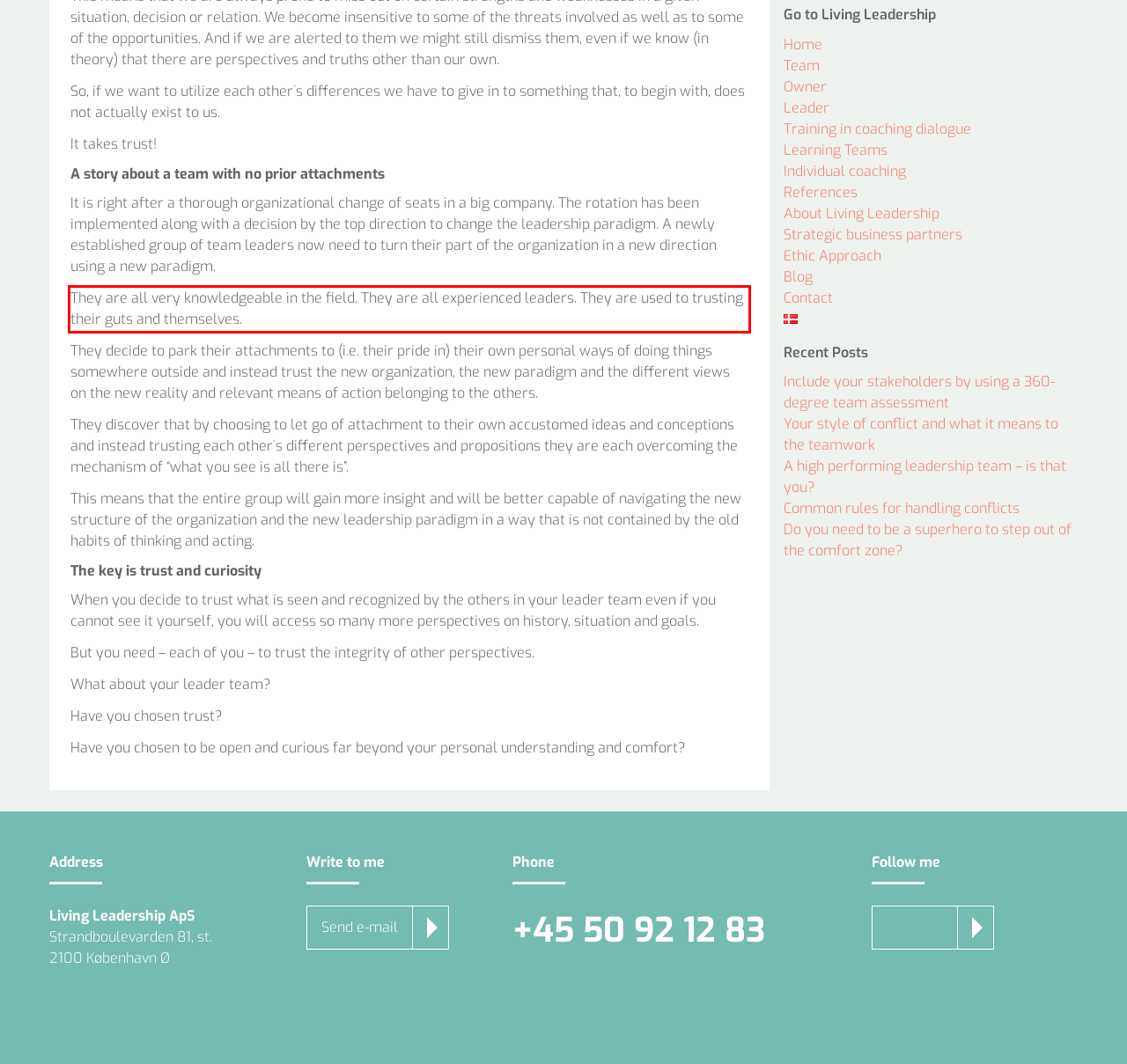Examine the screenshot of the webpage, locate the red bounding box, and generate the text contained within it.

They are all very knowledgeable in the field. They are all experienced leaders. They are used to trusting their guts and themselves.